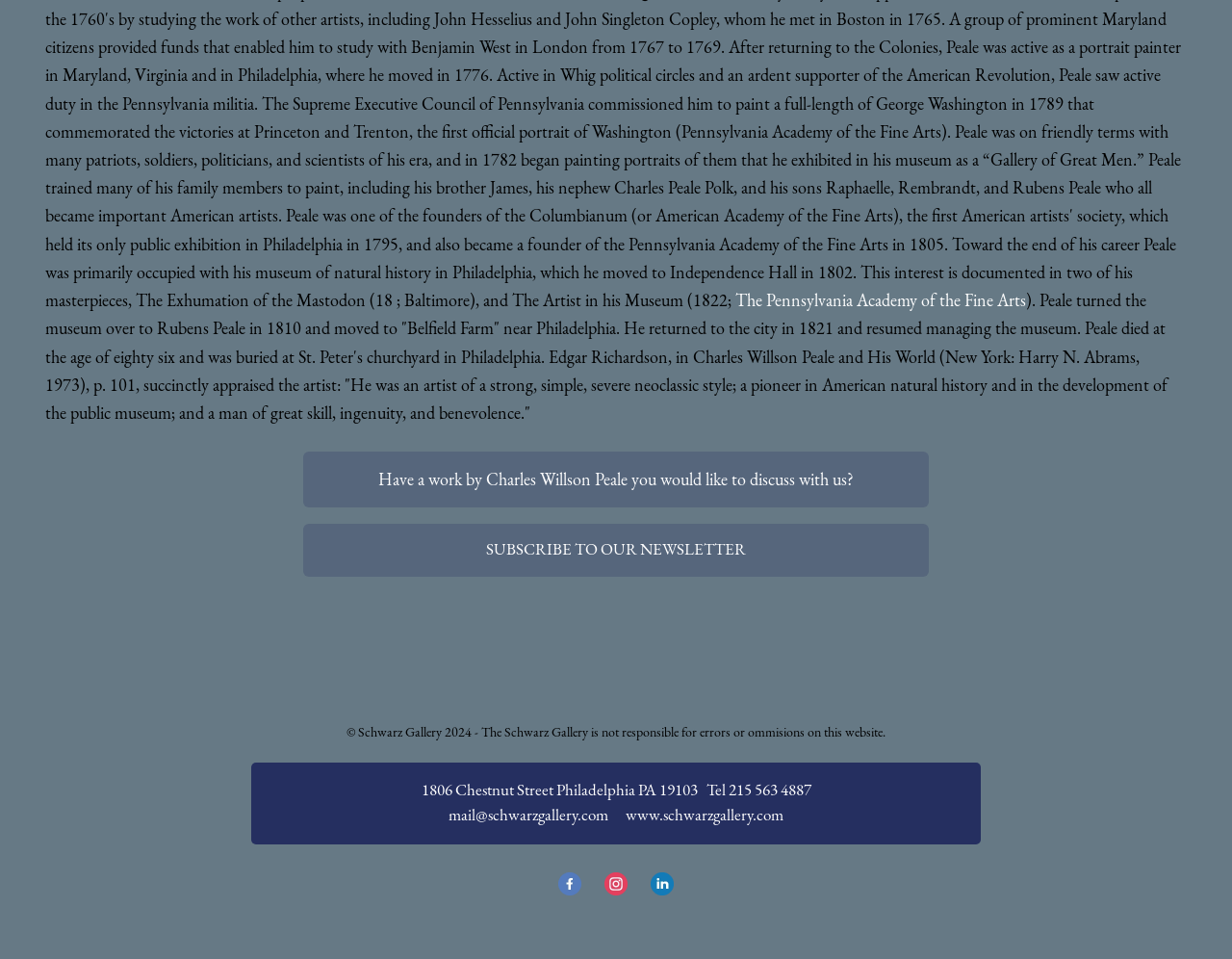How many social media platforms does the Schwarz Gallery have?
Using the image as a reference, give an elaborate response to the question.

The webpage has links to the Schwarz Gallery's Facebook, Instagram, and LinkedIn profiles, indicating that it has three social media platforms.